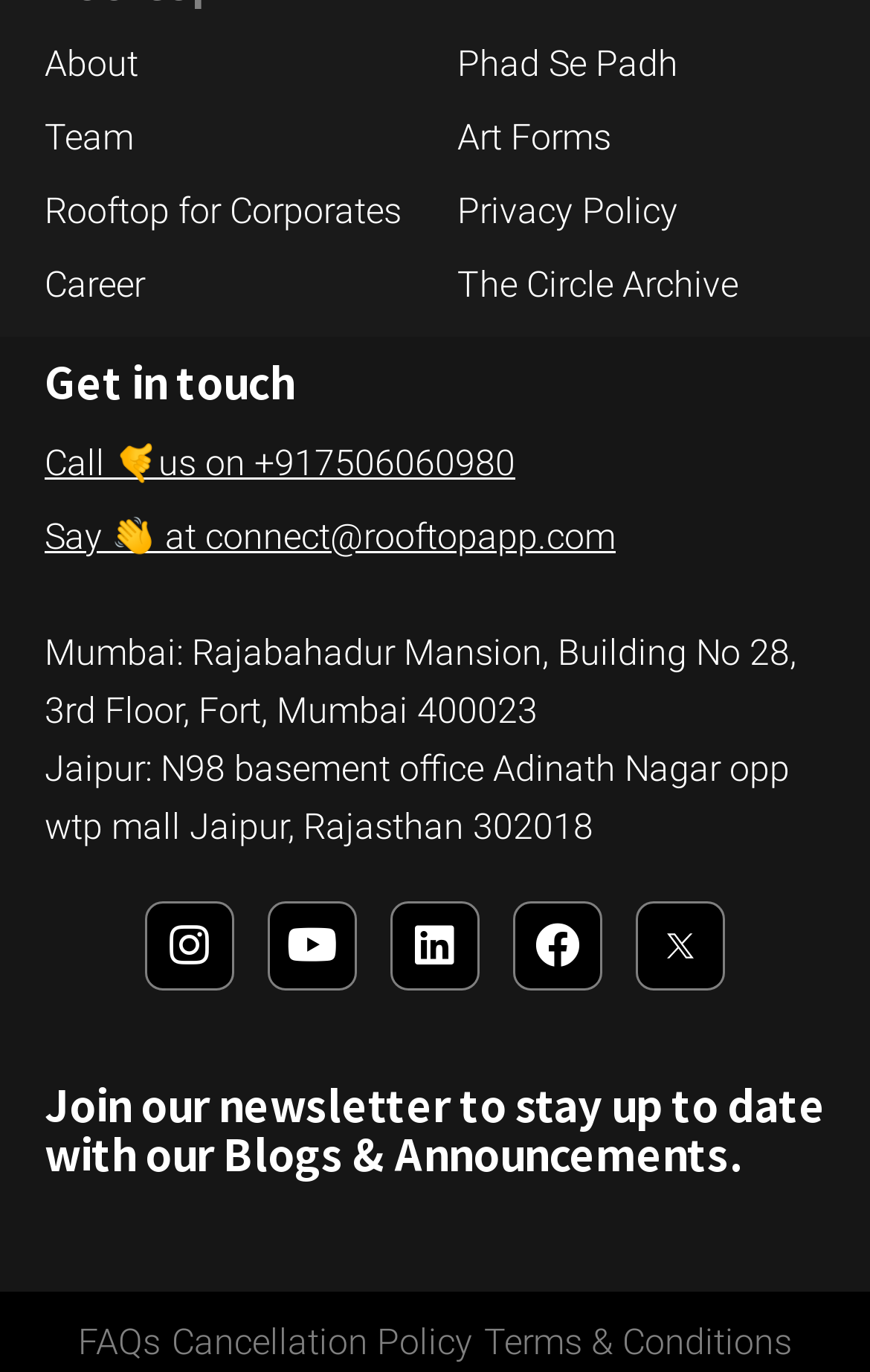What is the phone number to call?
Provide a fully detailed and comprehensive answer to the question.

The phone number can be found in the 'Get in touch' section, where it is written as 'Call 🤙us on +917506060980'.